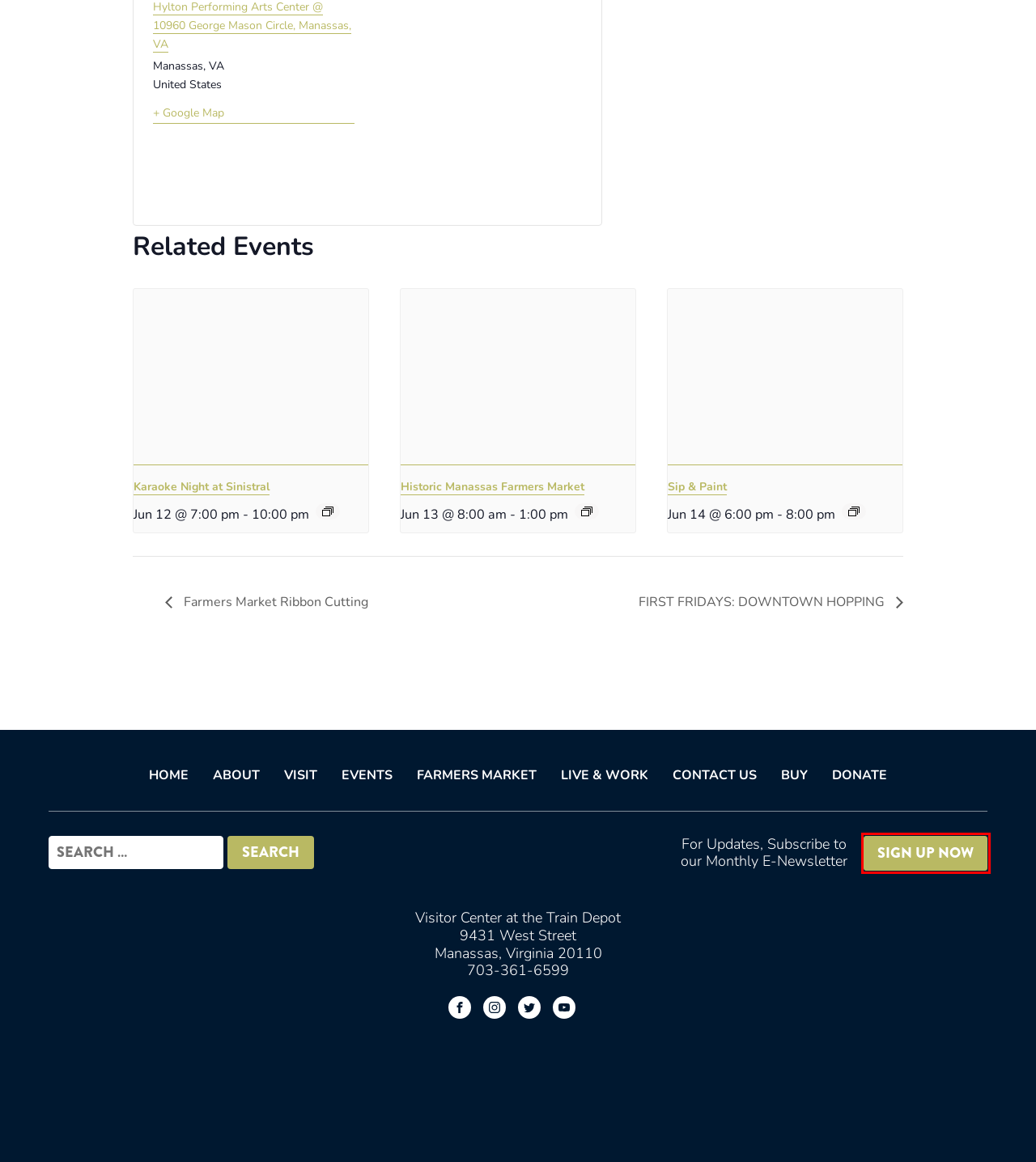You are looking at a webpage screenshot with a red bounding box around an element. Pick the description that best matches the new webpage after interacting with the element in the red bounding box. The possible descriptions are:
A. Signup Form
B. Manassas Symphony Orchestra
C. Welcome to Manassas, Virginia
D. Sip & Paint - Historic Manassas, Inc
E. Karaoke Night at Sinistral - Historic Manassas, Inc
F. Farmers Market Ribbon Cutting - Historic Manassas, Inc
G. FIRST FRIDAYS: DOWNTOWN HOPPING - Historic Manassas, Inc
H. Historic Manassas Farmers Market - Historic Manassas, Inc

A